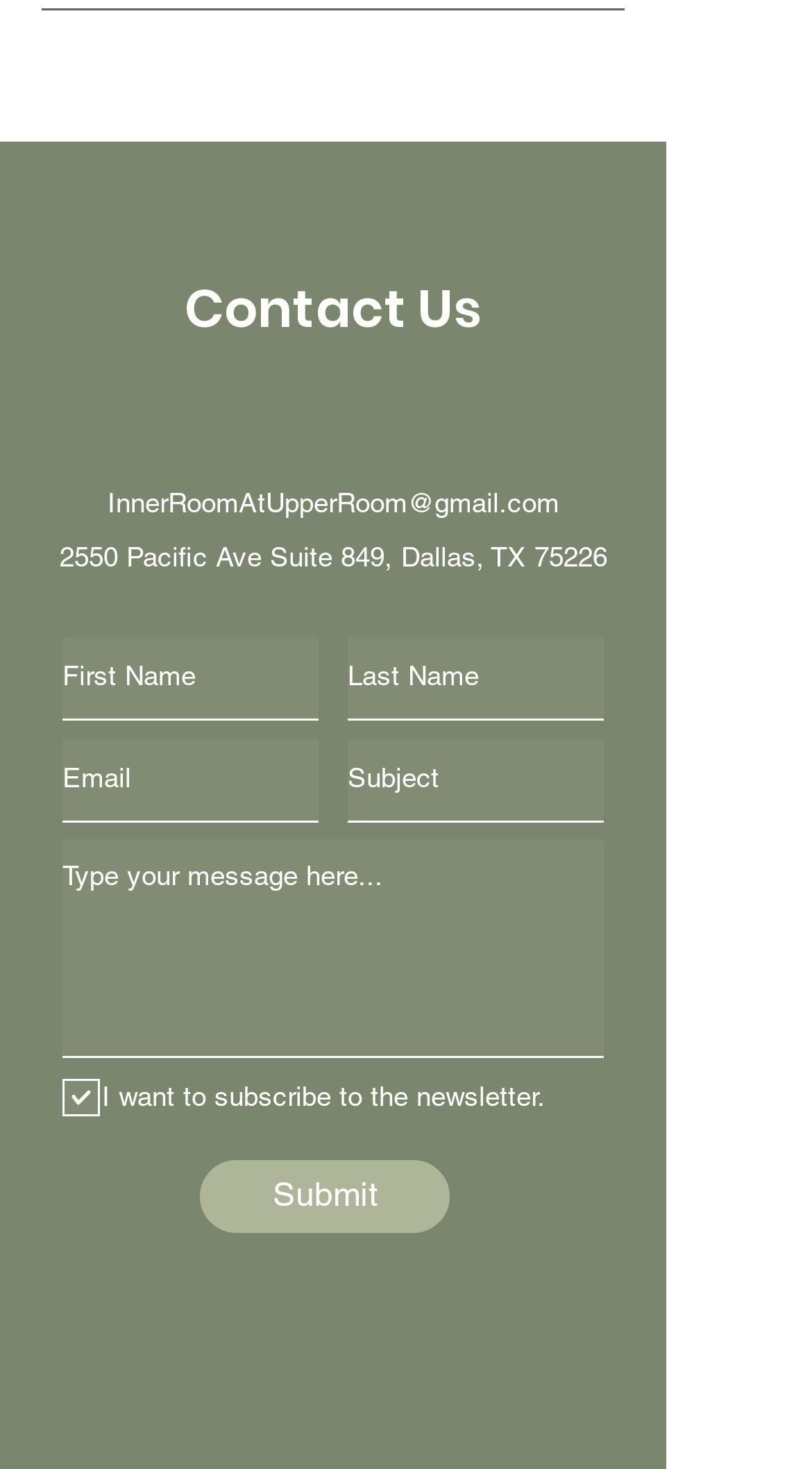Find the bounding box coordinates for the element that must be clicked to complete the instruction: "Enter your email". The coordinates should be four float numbers between 0 and 1, indicated as [left, top, right, bottom].

[0.077, 0.503, 0.392, 0.559]